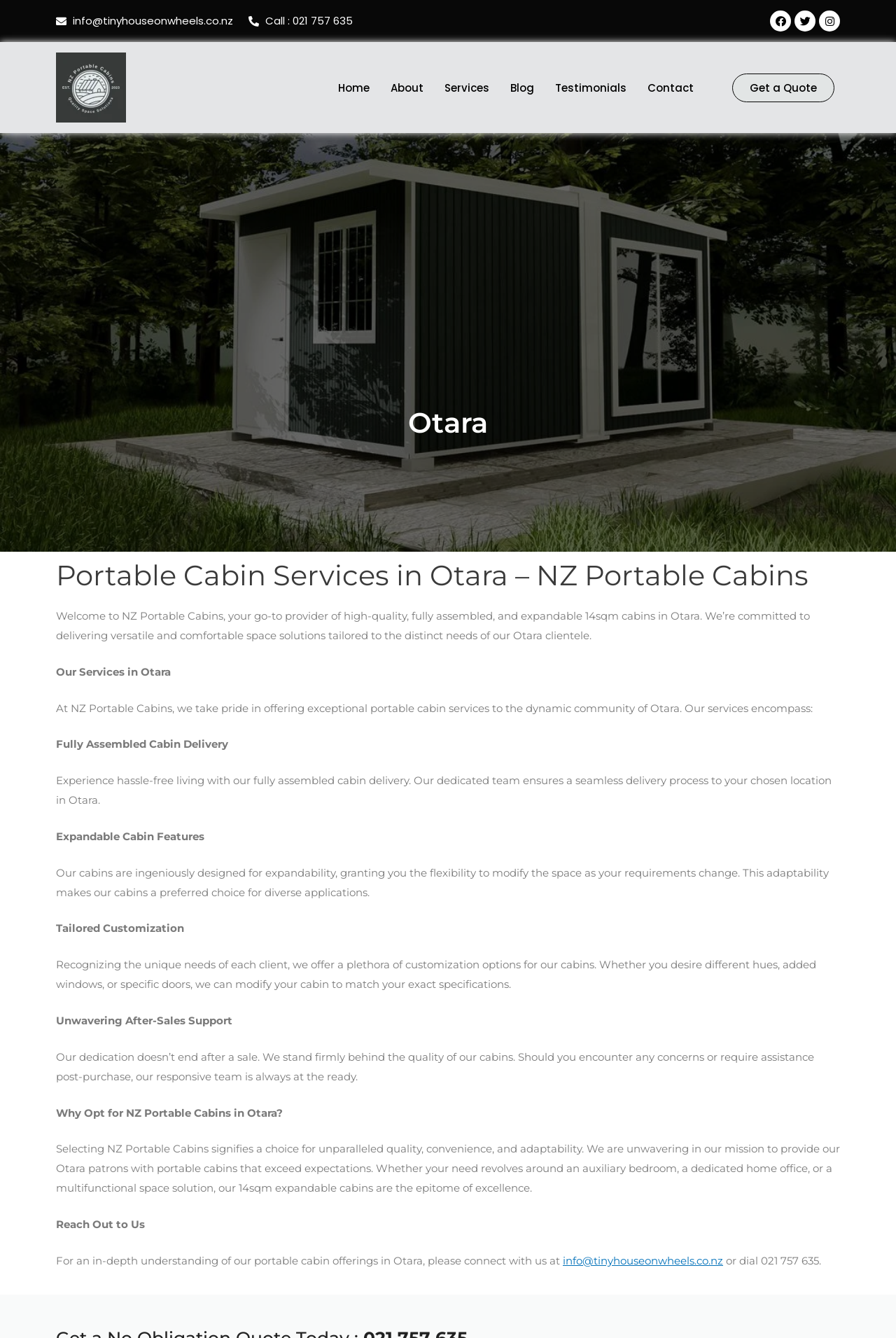Specify the bounding box coordinates of the element's area that should be clicked to execute the given instruction: "Call us". The coordinates should be four float numbers between 0 and 1, i.e., [left, top, right, bottom].

[0.277, 0.008, 0.393, 0.023]